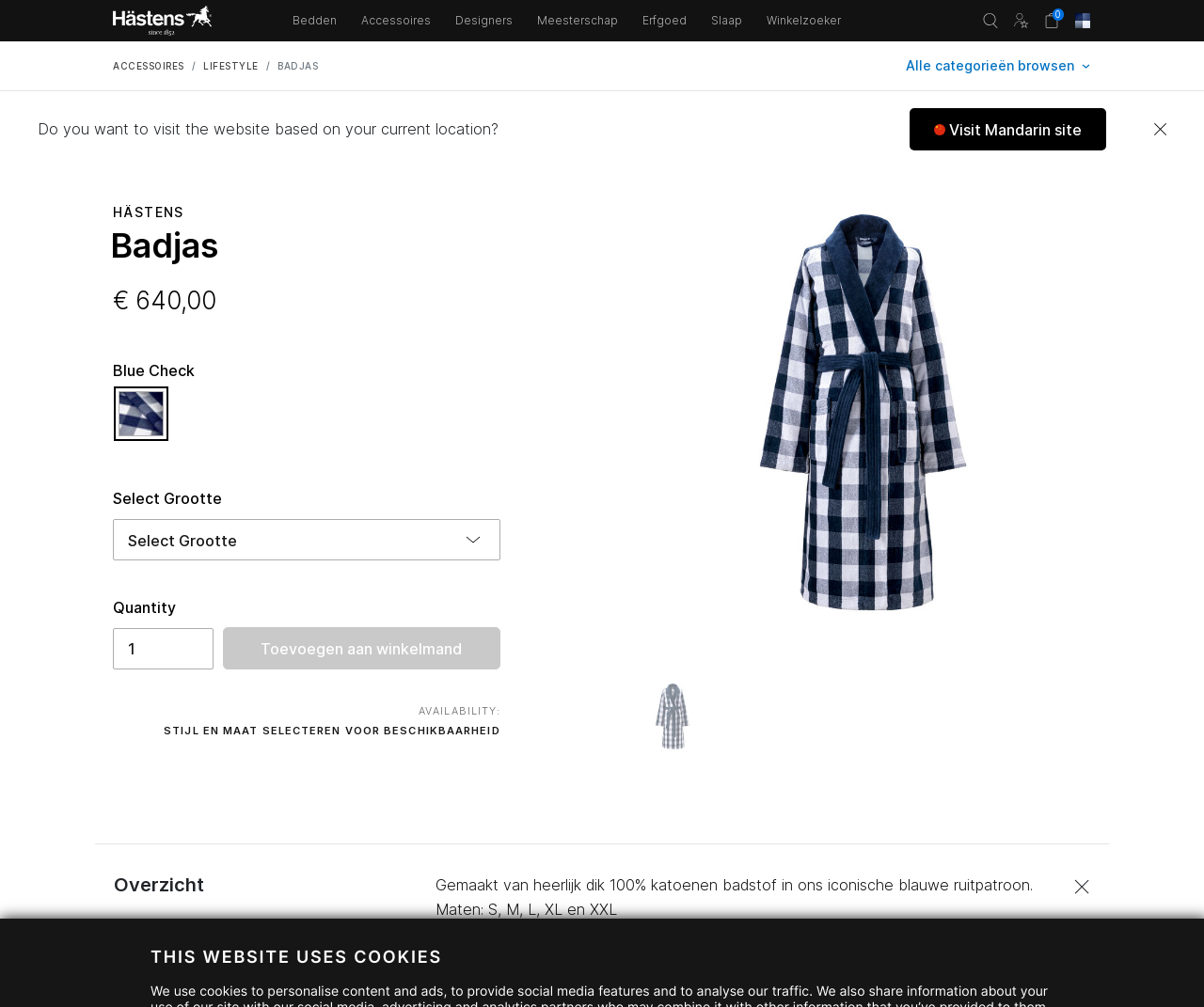What is the minimum quantity that can be ordered?
Could you please answer the question thoroughly and with as much detail as possible?

I found the minimum quantity that can be ordered by looking at the quantity spinbutton, which has a valuemin of 1.